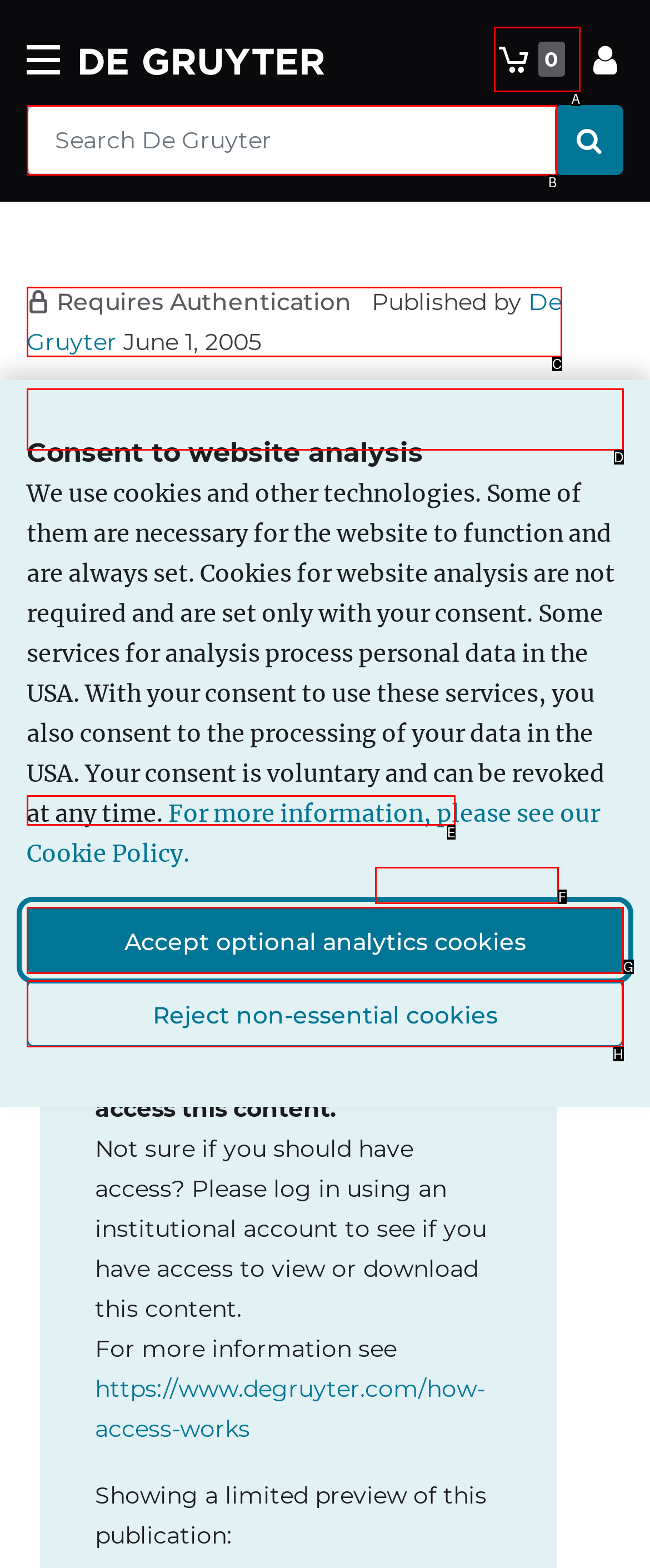Choose the letter of the UI element that aligns with the following description: aria-label="Search" name="query" placeholder="Search De Gruyter"
State your answer as the letter from the listed options.

B